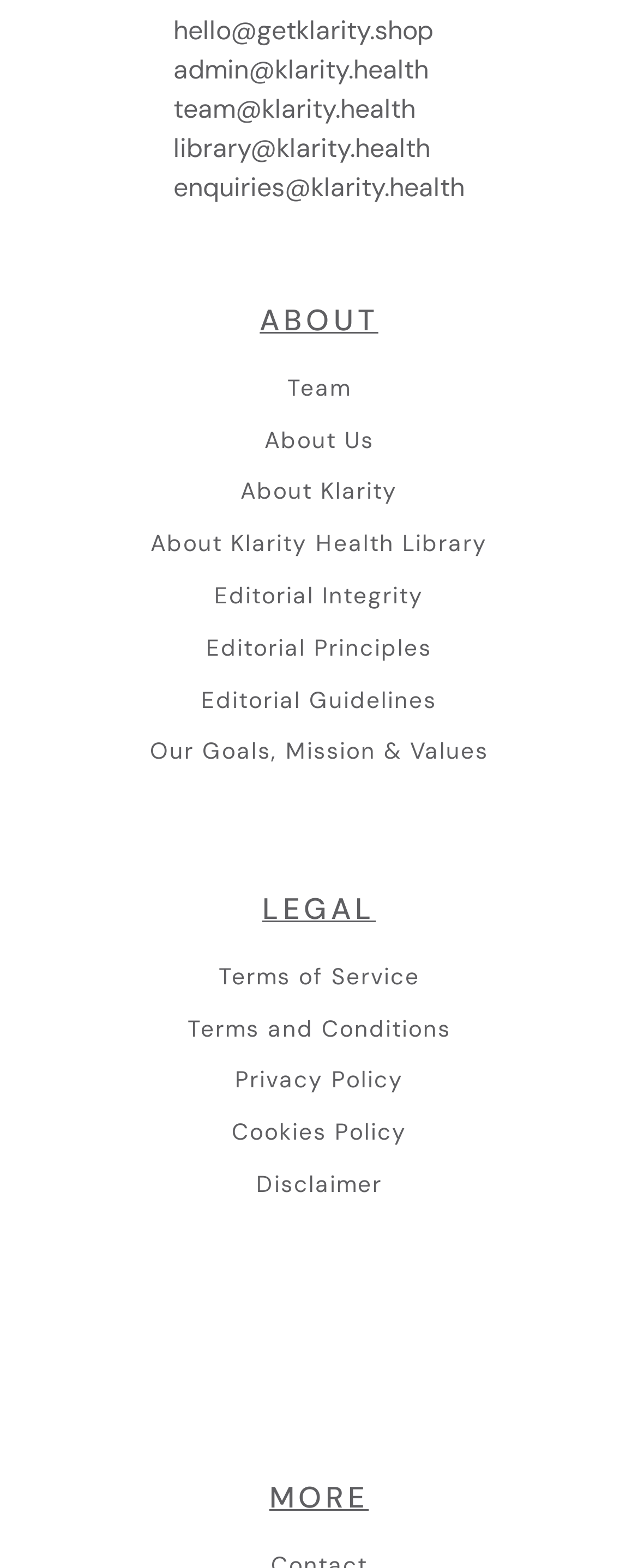Use the information in the screenshot to answer the question comprehensively: What is the second link under the 'ABOUT' heading?

I looked at the links under the 'ABOUT' heading and found that the second link is 'About Us', which is located at coordinates [0.414, 0.272, 0.586, 0.289].